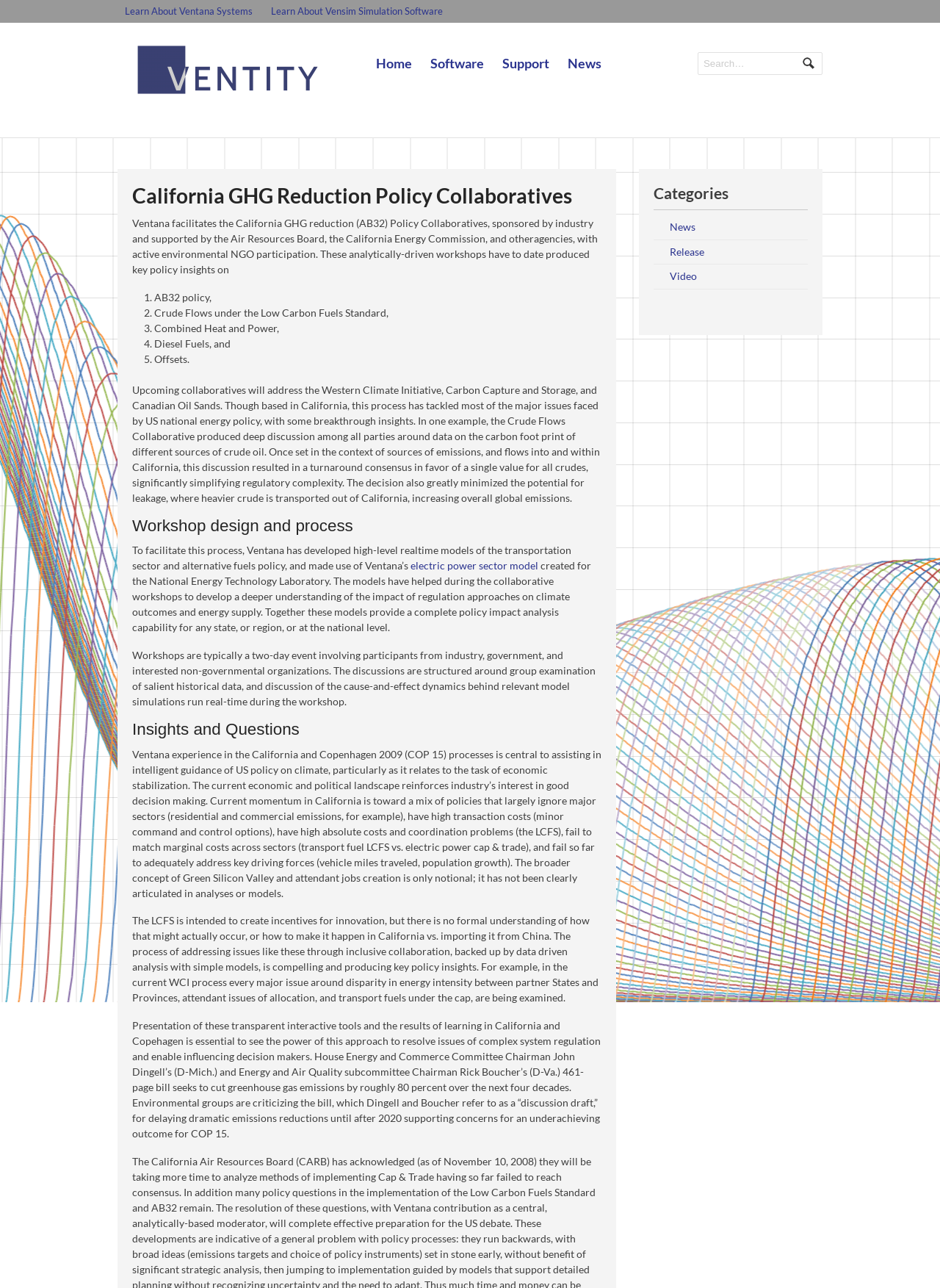Determine the coordinates of the bounding box that should be clicked to complete the instruction: "Search for something". The coordinates should be represented by four float numbers between 0 and 1: [left, top, right, bottom].

[0.743, 0.041, 0.866, 0.057]